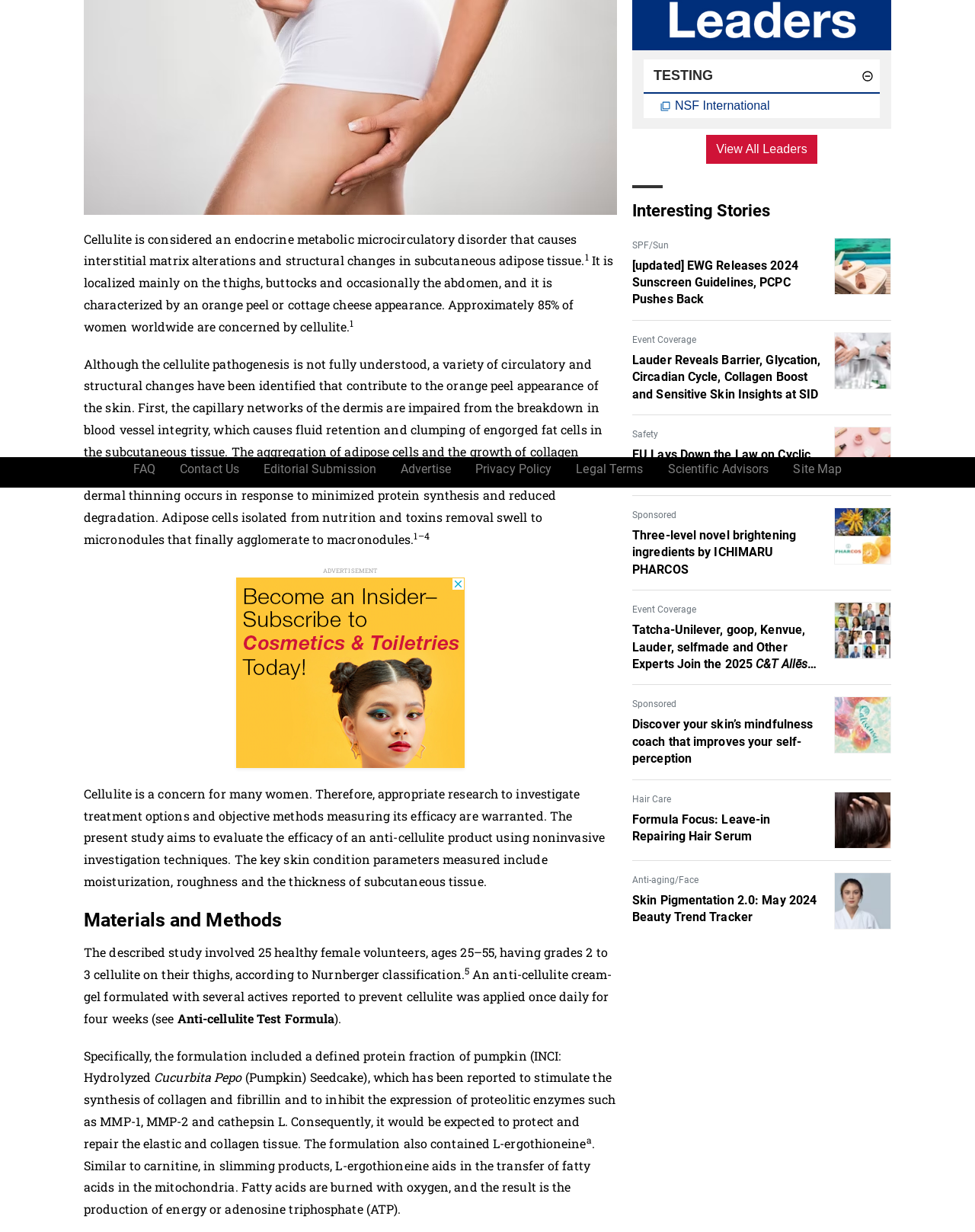Using the format (top-left x, top-left y, bottom-right x, bottom-right y), provide the bounding box coordinates for the described UI element. All values should be floating point numbers between 0 and 1: SPF/Sun

[0.648, 0.195, 0.686, 0.203]